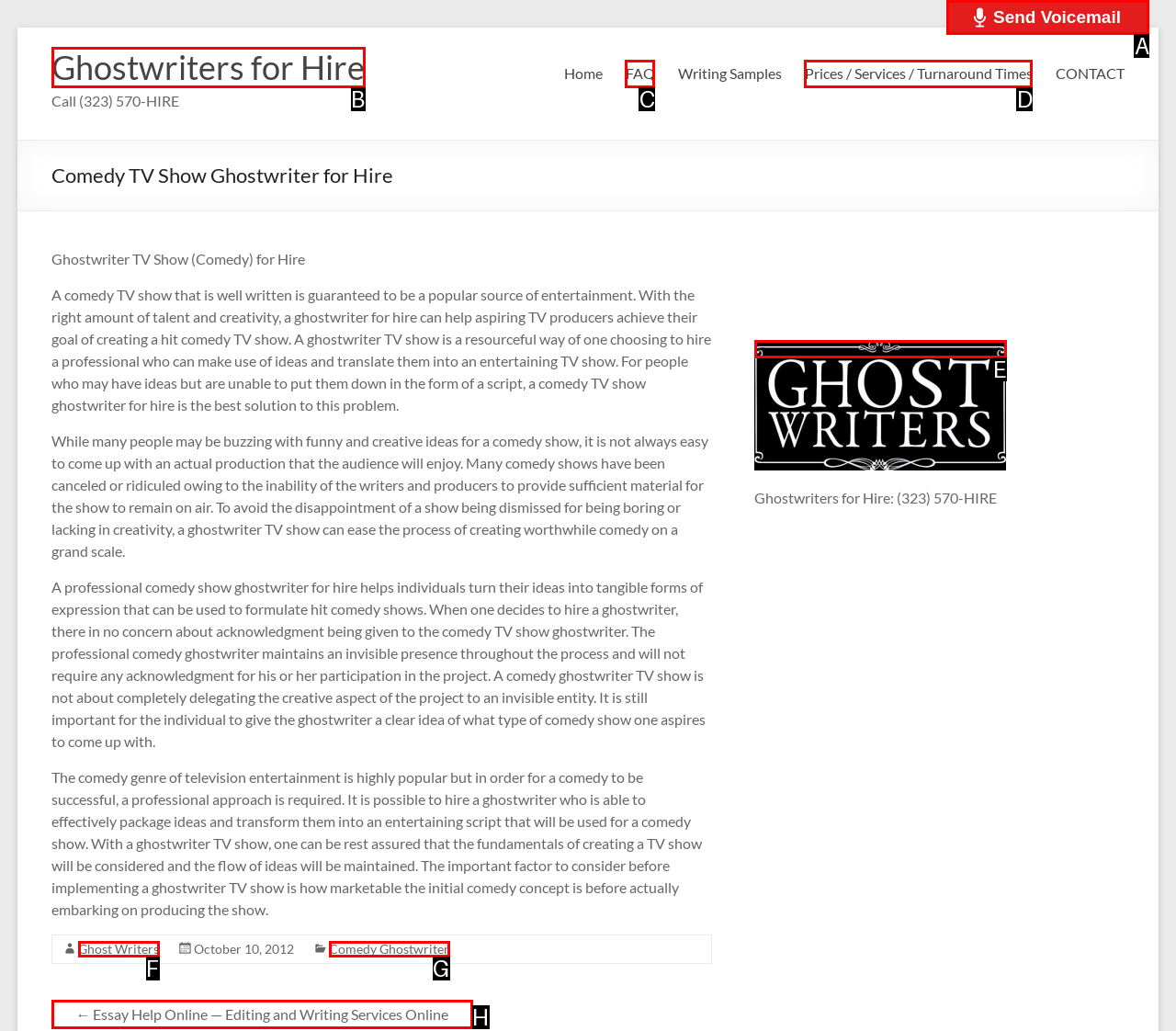Choose the letter of the option that needs to be clicked to perform the task: Click on 'Send Voicemail'. Answer with the letter.

A